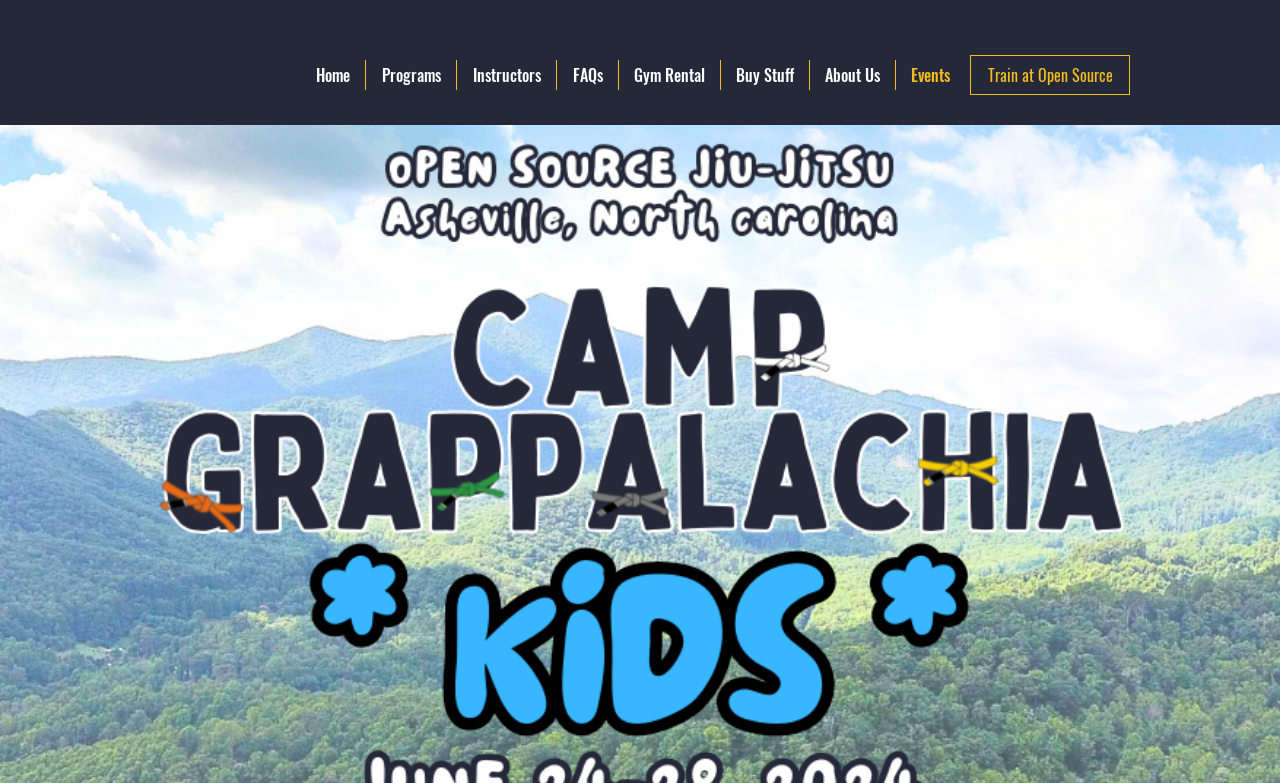What is the purpose of the link 'Train at Open Source'?
Provide an in-depth and detailed explanation in response to the question.

I inferred this answer by looking at the link 'Train at Open Source' which suggests that it is for training or learning purposes at Open Source.